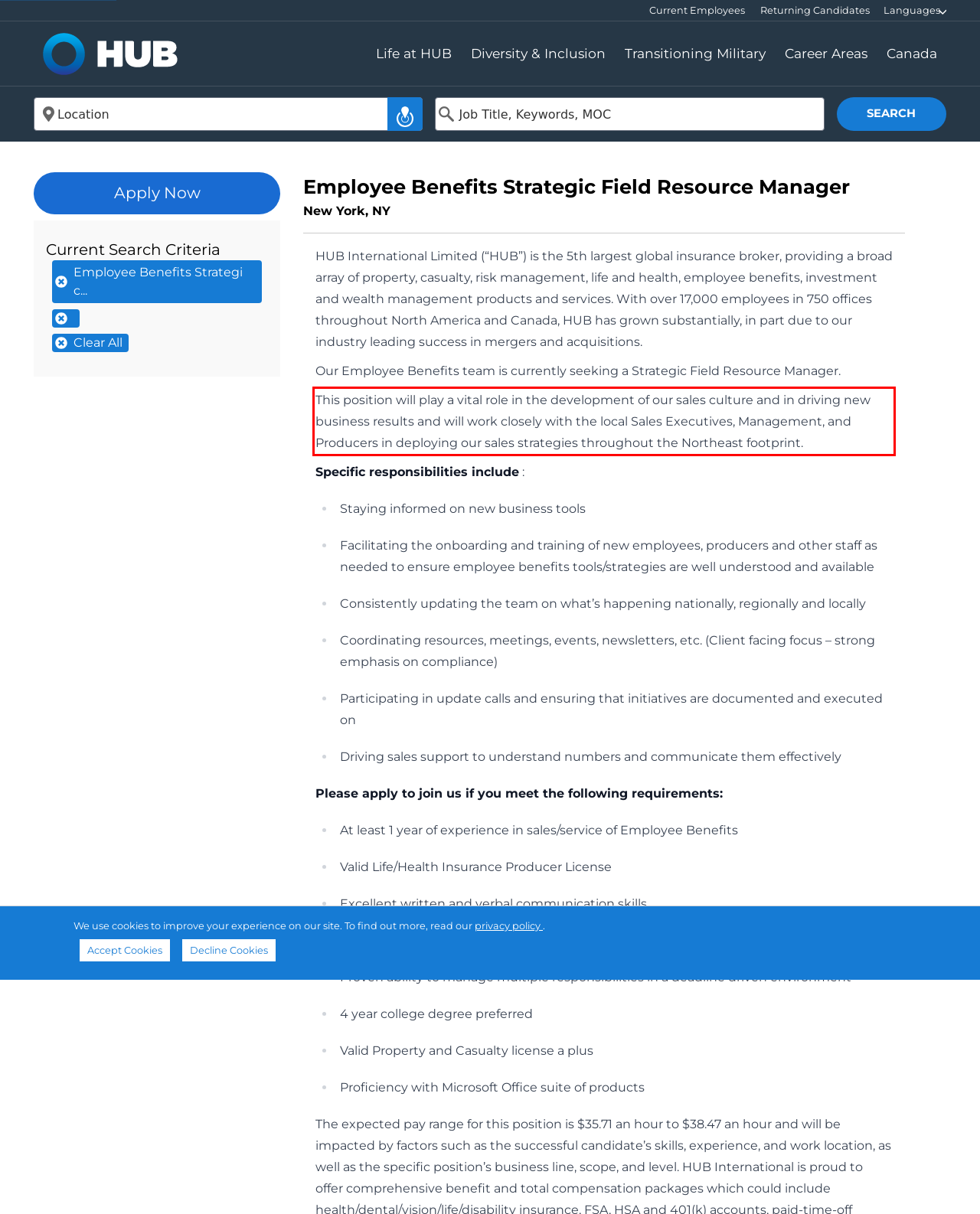You have a screenshot of a webpage where a UI element is enclosed in a red rectangle. Perform OCR to capture the text inside this red rectangle.

This position will play a vital role in the development of our sales culture and in driving new business results and will work closely with the local Sales Executives, Management, and Producers in deploying our sales strategies throughout the Northeast footprint.